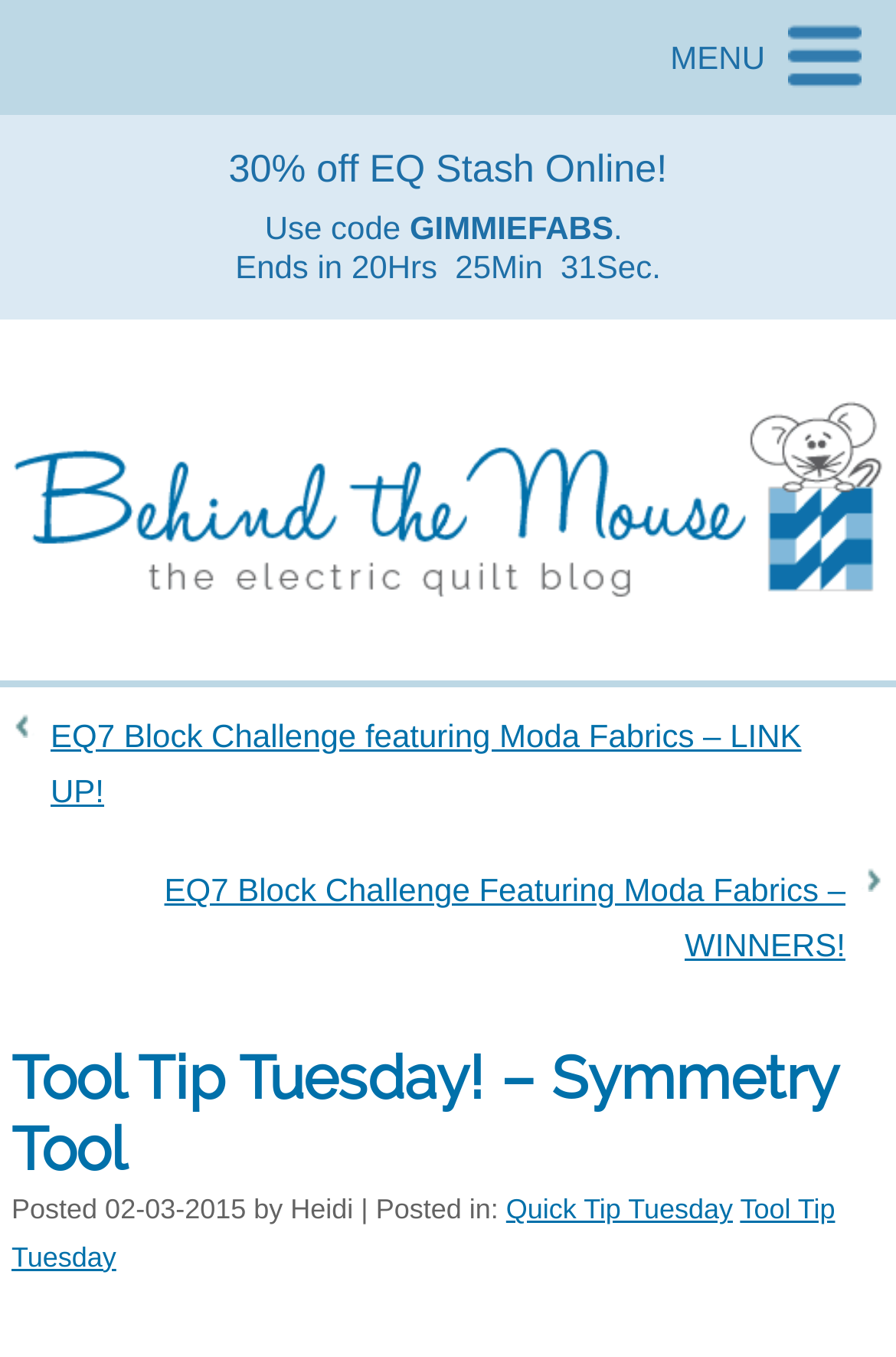What is the date of the post?
Using the picture, provide a one-word or short phrase answer.

02-03-2015